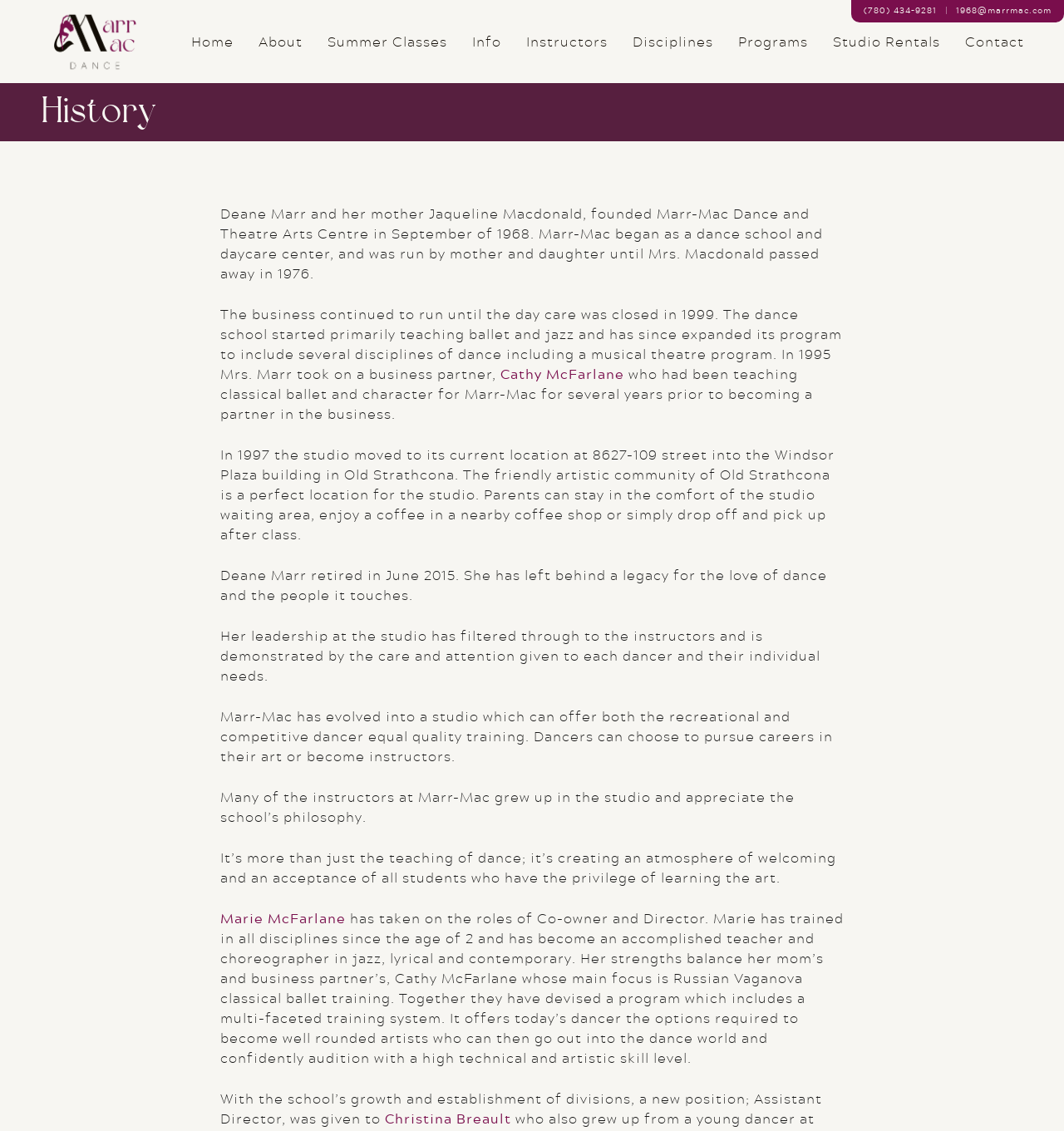What is the name of the business partner Deane Marr took on in 1995?
Using the information presented in the image, please offer a detailed response to the question.

The webpage mentions that Deane Marr took on a business partner, Cathy McFarlane, in 1995, who had been teaching classical ballet and character for Marr-Mac for several years prior to becoming a partner in the business.